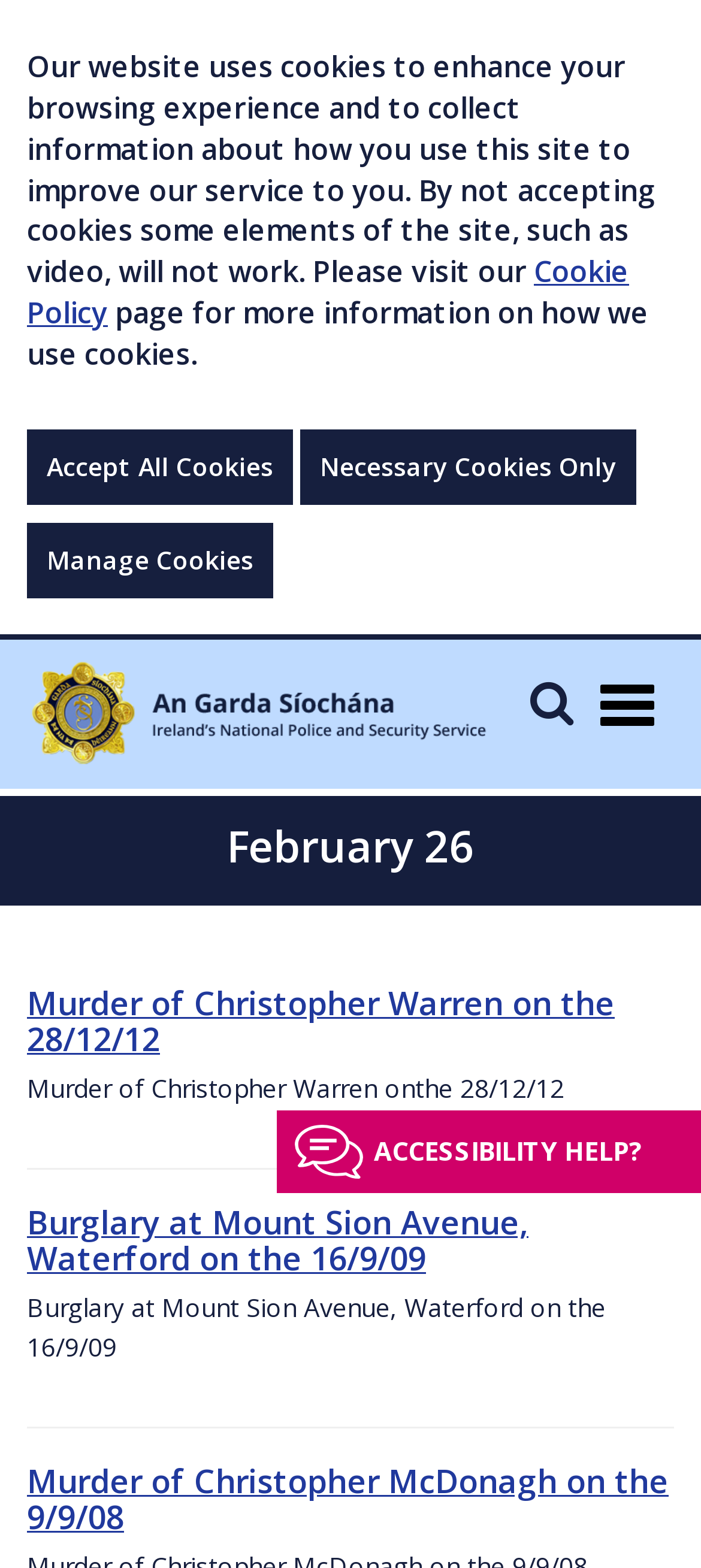Find the bounding box coordinates of the area to click in order to follow the instruction: "Toggle navigation".

[0.828, 0.417, 0.962, 0.474]